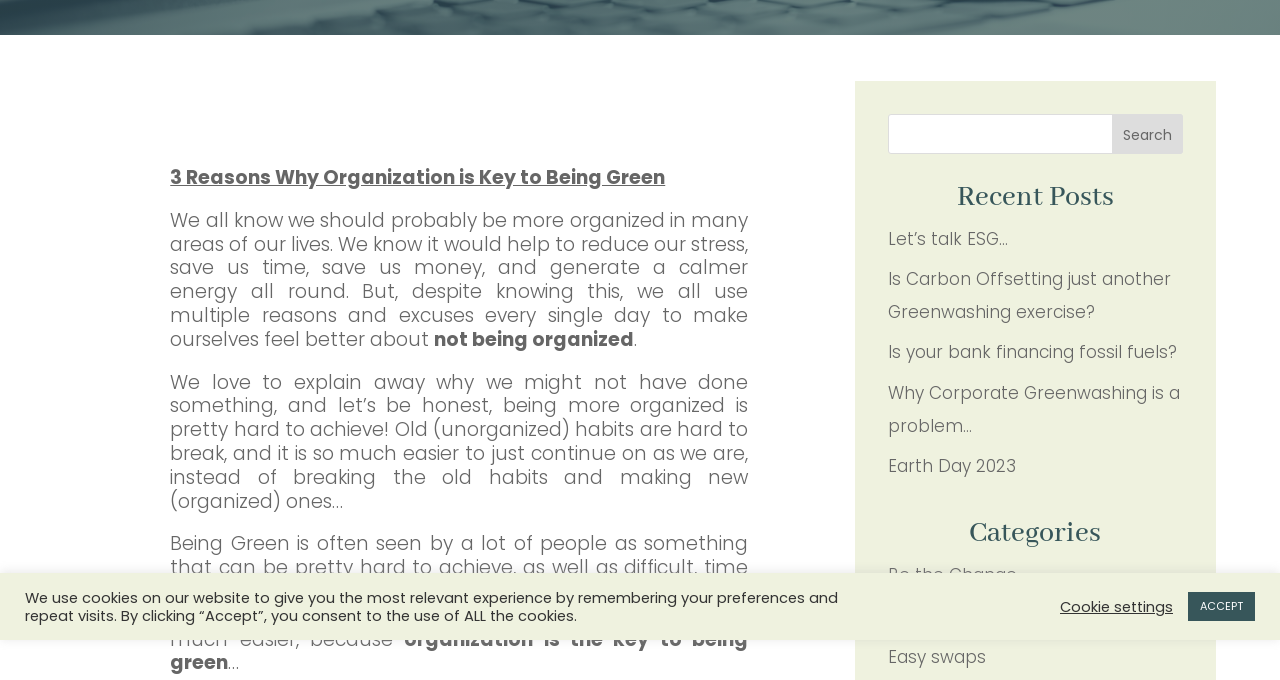Please locate the UI element described by "value="Search"" and provide its bounding box coordinates.

[0.869, 0.168, 0.924, 0.227]